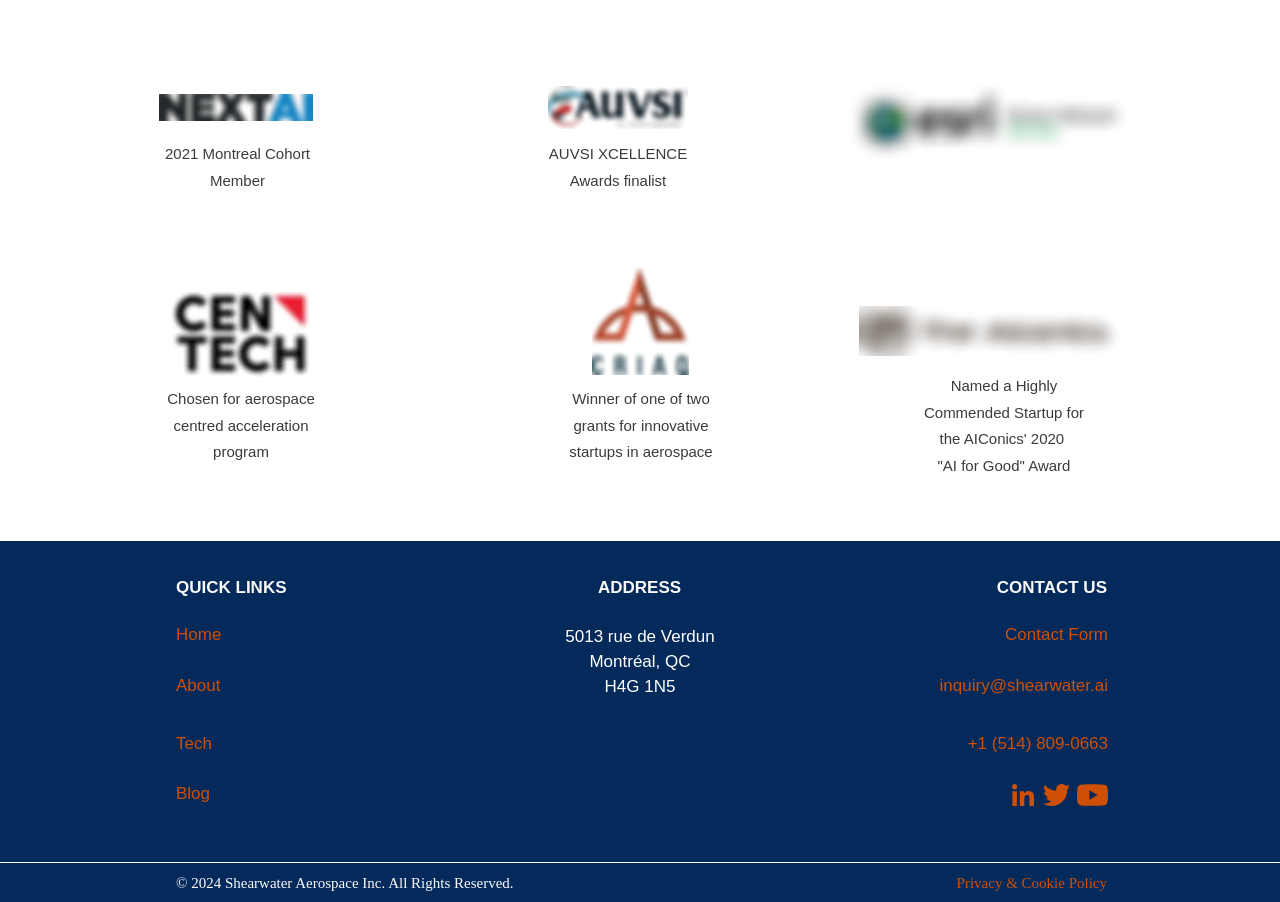Find the bounding box coordinates of the clickable area required to complete the following action: "Send an email to inquiry@shearwater.ai".

[0.734, 0.75, 0.866, 0.77]